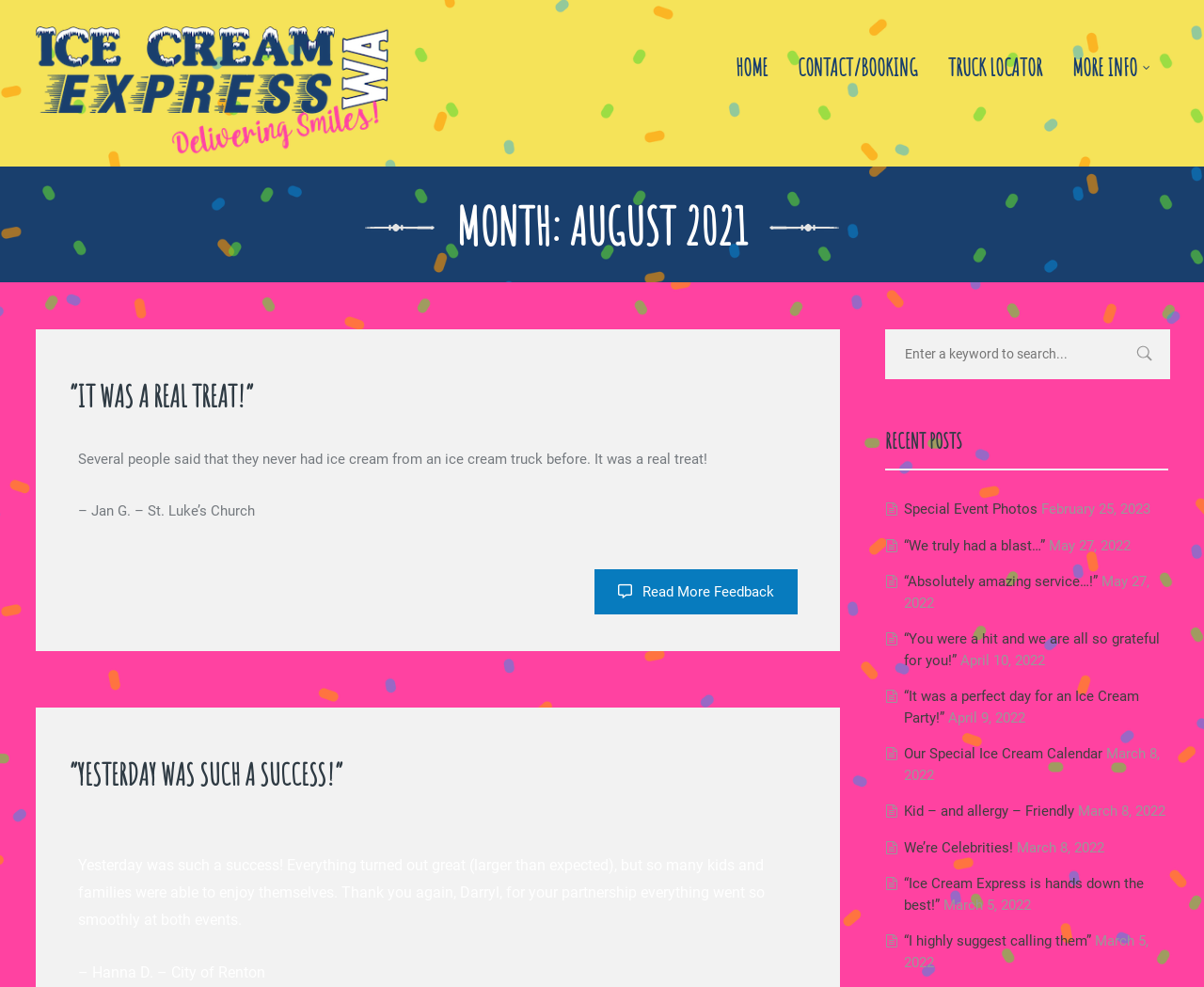Analyze the image and provide a detailed answer to the question: What is the location of the 'TRUCK LOCATOR' link?

The 'TRUCK LOCATOR' link is located in the top navigation bar, along with other links such as 'HOME' and 'CONTACT/BOOKING'. This can be determined by examining the bounding box coordinates of the link element, which indicate its position on the webpage.